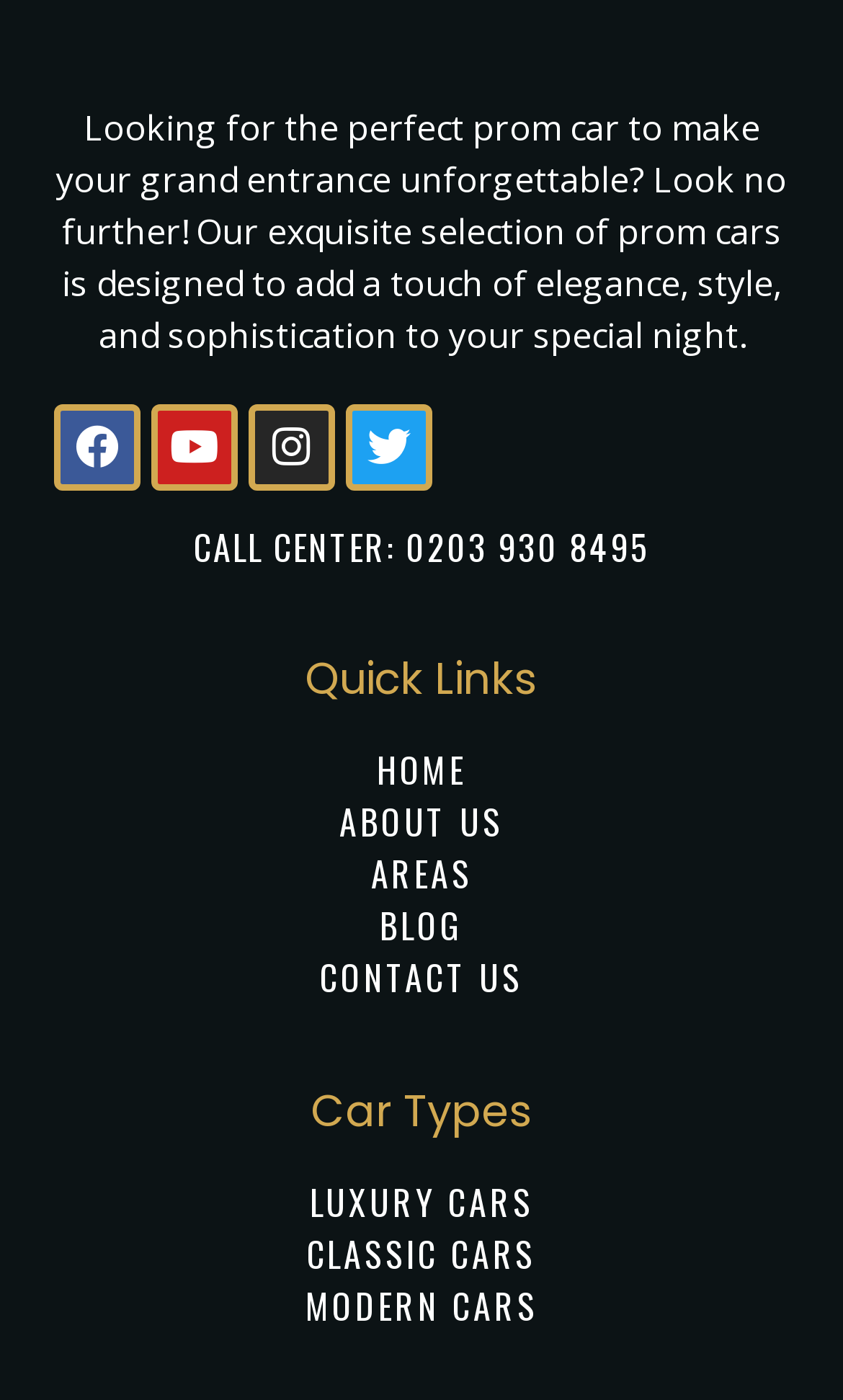Identify the bounding box coordinates of the clickable region to carry out the given instruction: "Check Facebook page".

[0.064, 0.289, 0.167, 0.35]